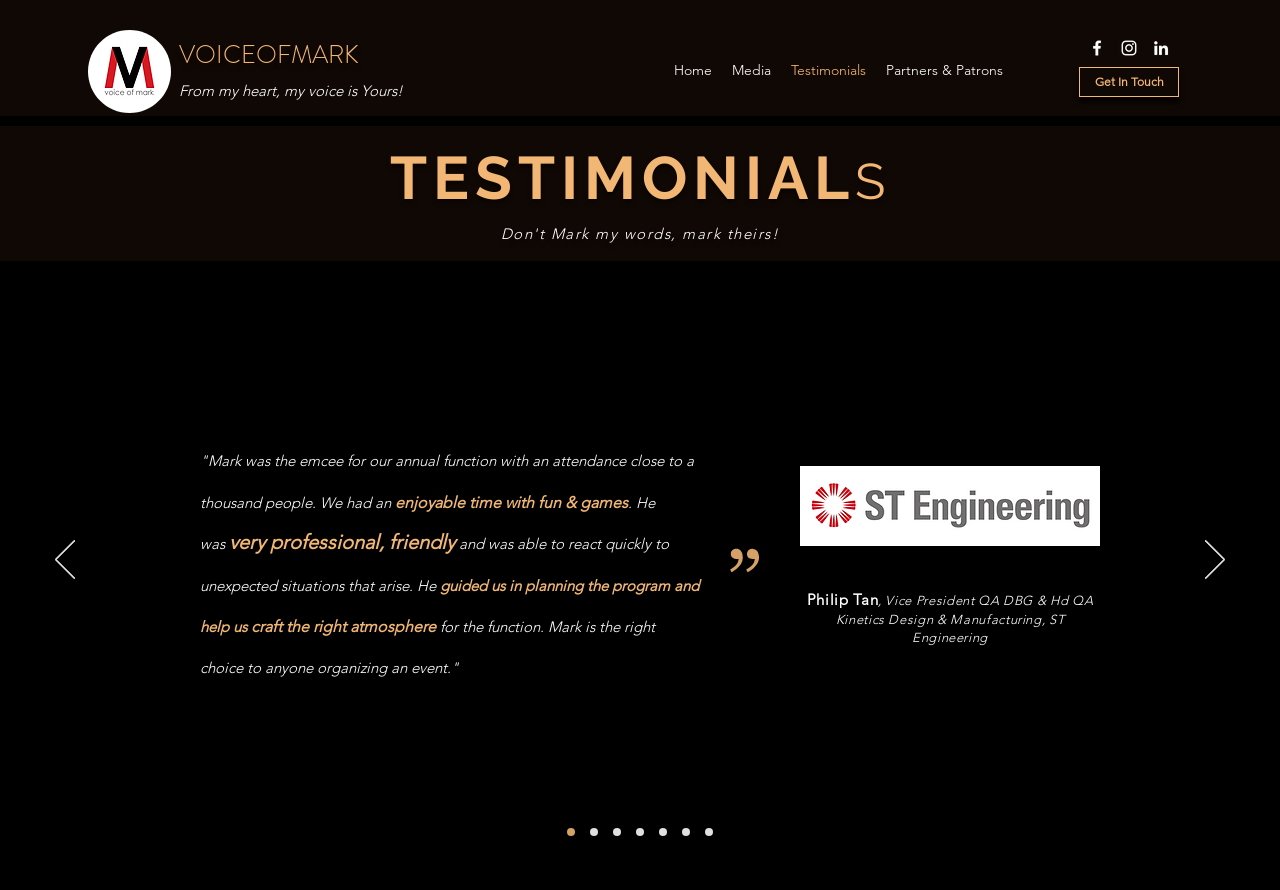Give a one-word or one-phrase response to the question:
How many slides are there in the slideshow?

7